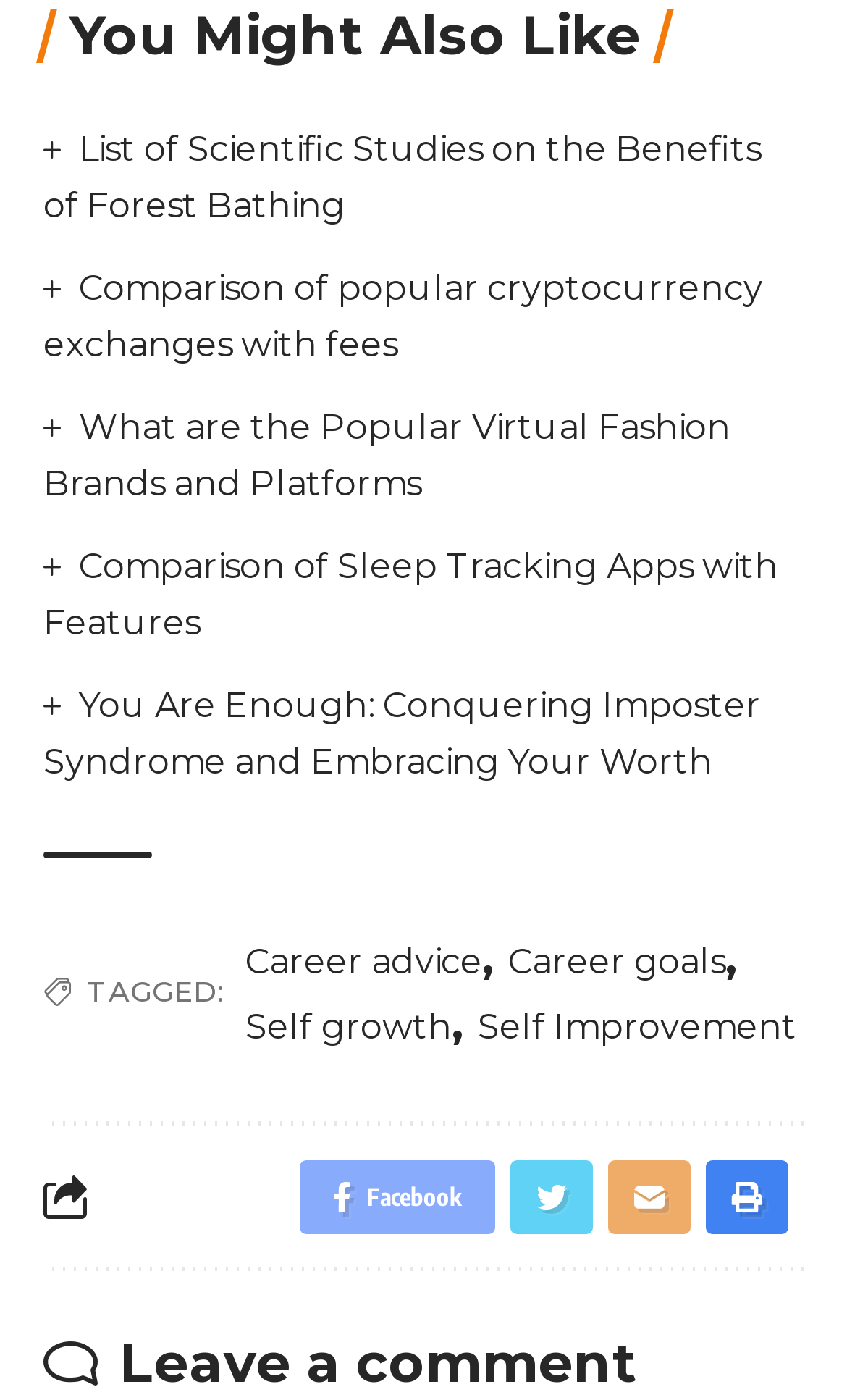Give the bounding box coordinates for the element described by: "Print".

[0.833, 0.829, 0.931, 0.882]